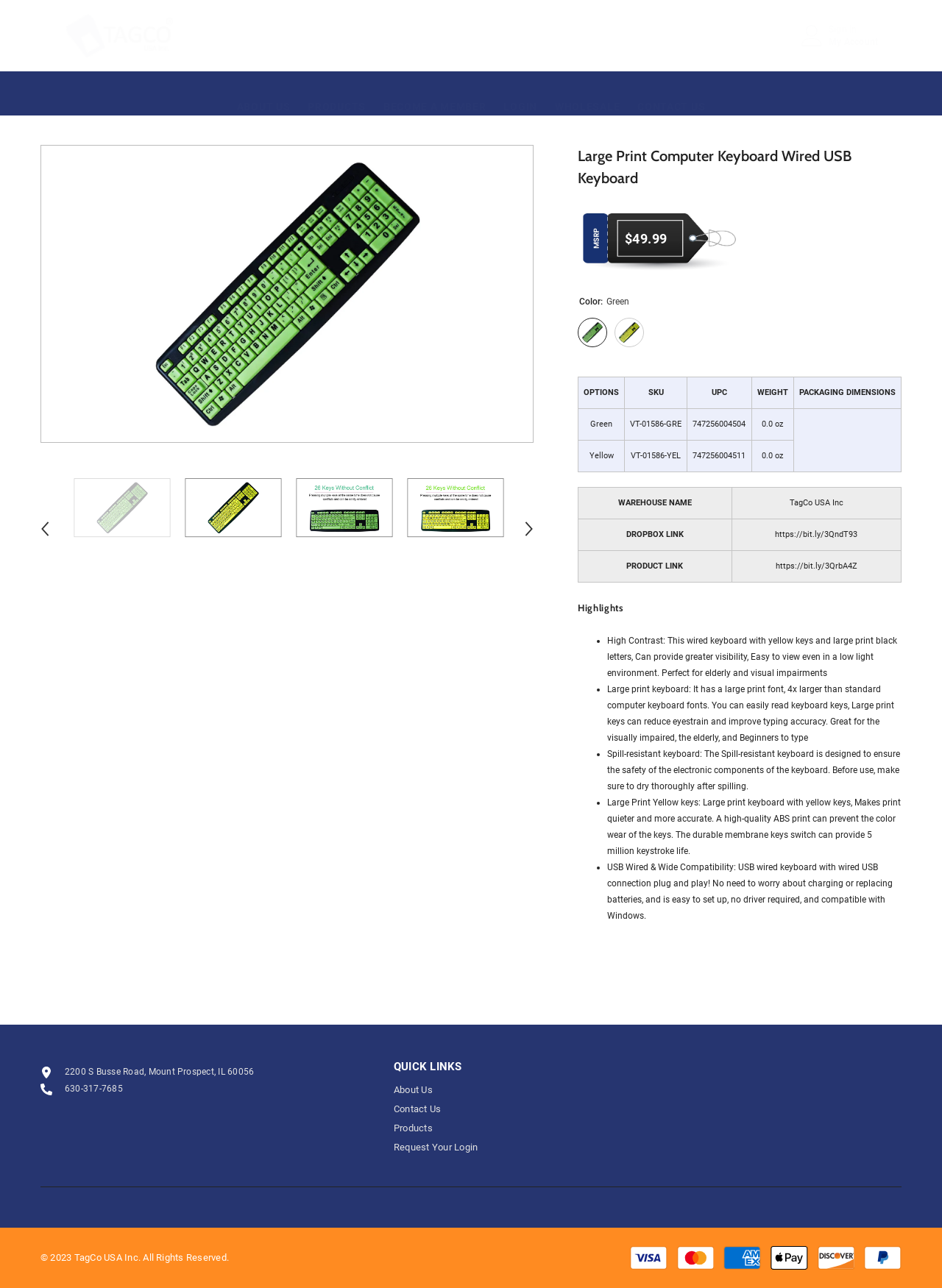Please give the bounding box coordinates of the area that should be clicked to fulfill the following instruction: "Click the 'Next' button". The coordinates should be in the format of four float numbers from 0 to 1, i.e., [left, top, right, bottom].

[0.55, 0.402, 0.573, 0.419]